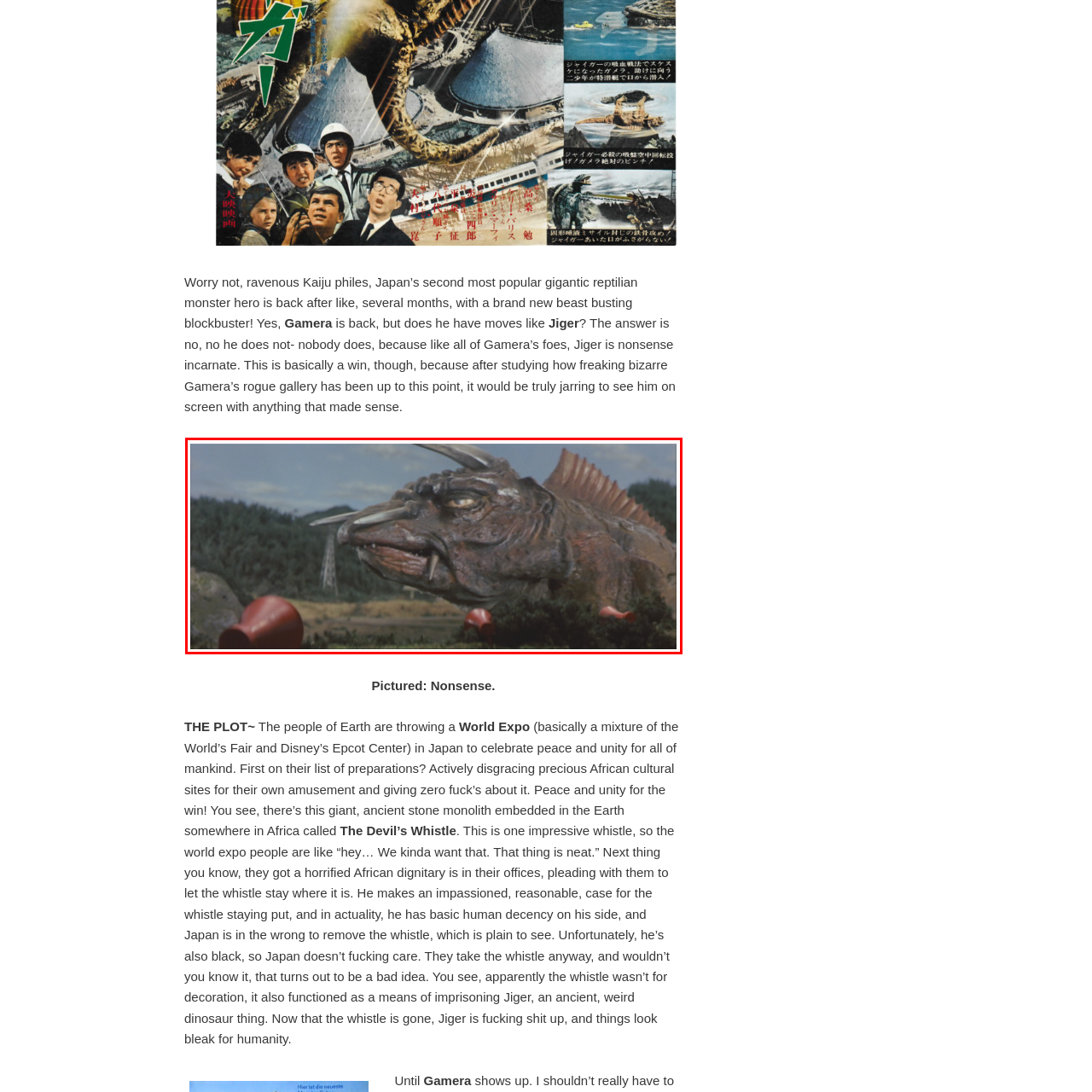Observe the image confined by the red frame and answer the question with a single word or phrase:
What is Jiger often portrayed as in the Gamera film series?

Formidable adversary to Gamera